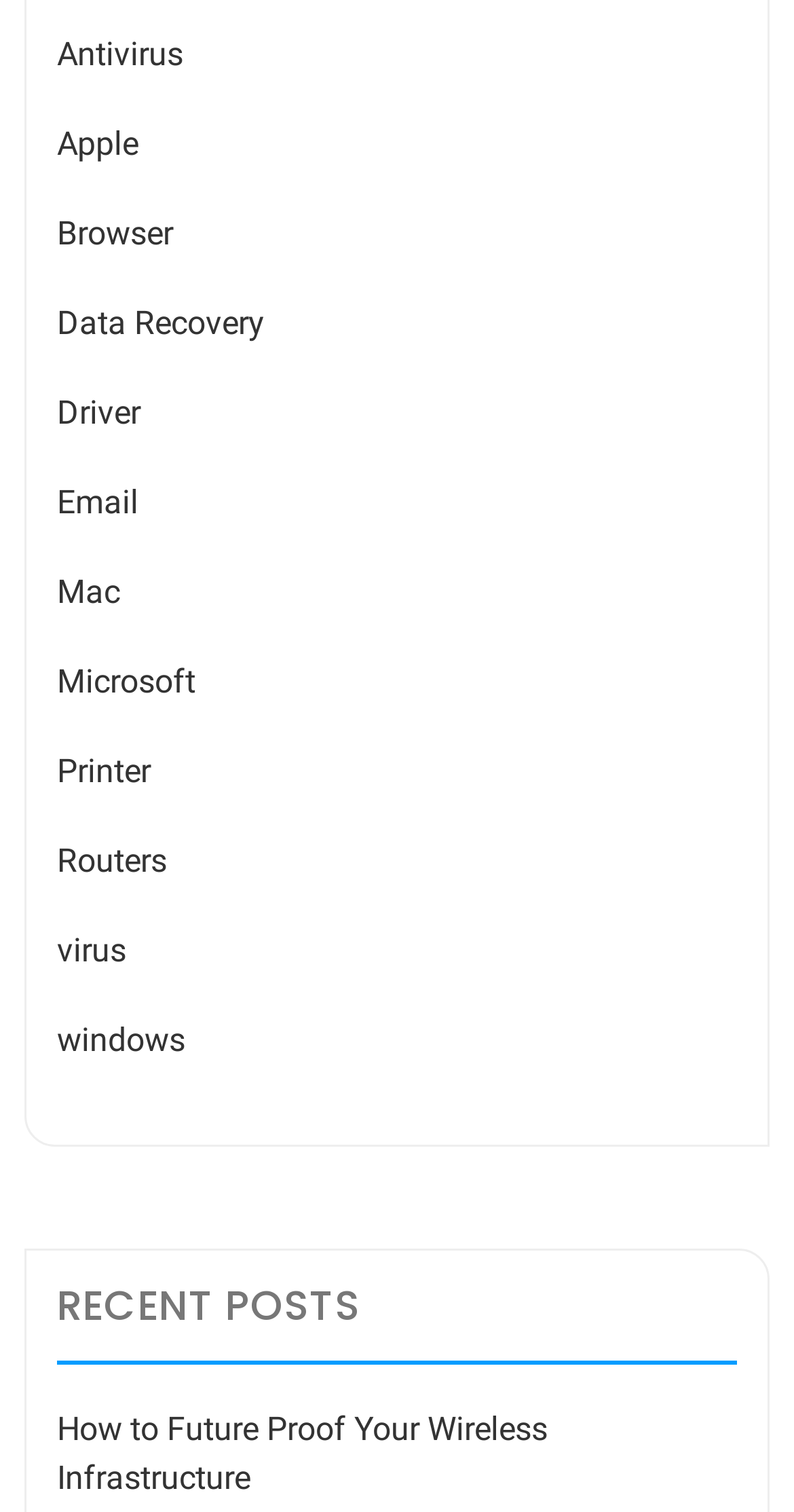Please provide a one-word or phrase answer to the question: 
What is the title of the recent post section?

RECENT POSTS